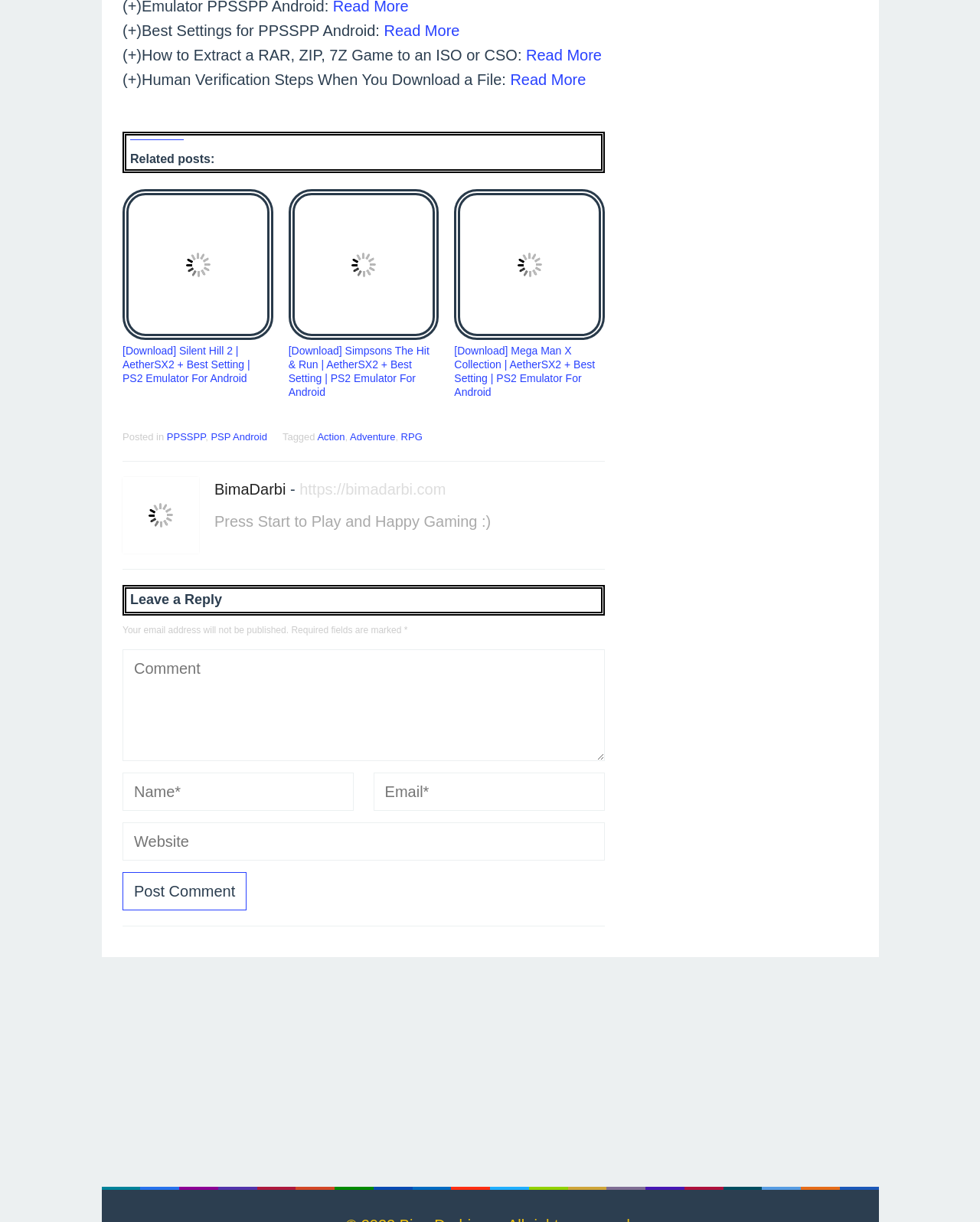Determine the bounding box coordinates for the area that needs to be clicked to fulfill this task: "Click on the 'Read More' link about PPSSPP Android settings". The coordinates must be given as four float numbers between 0 and 1, i.e., [left, top, right, bottom].

[0.392, 0.018, 0.469, 0.032]